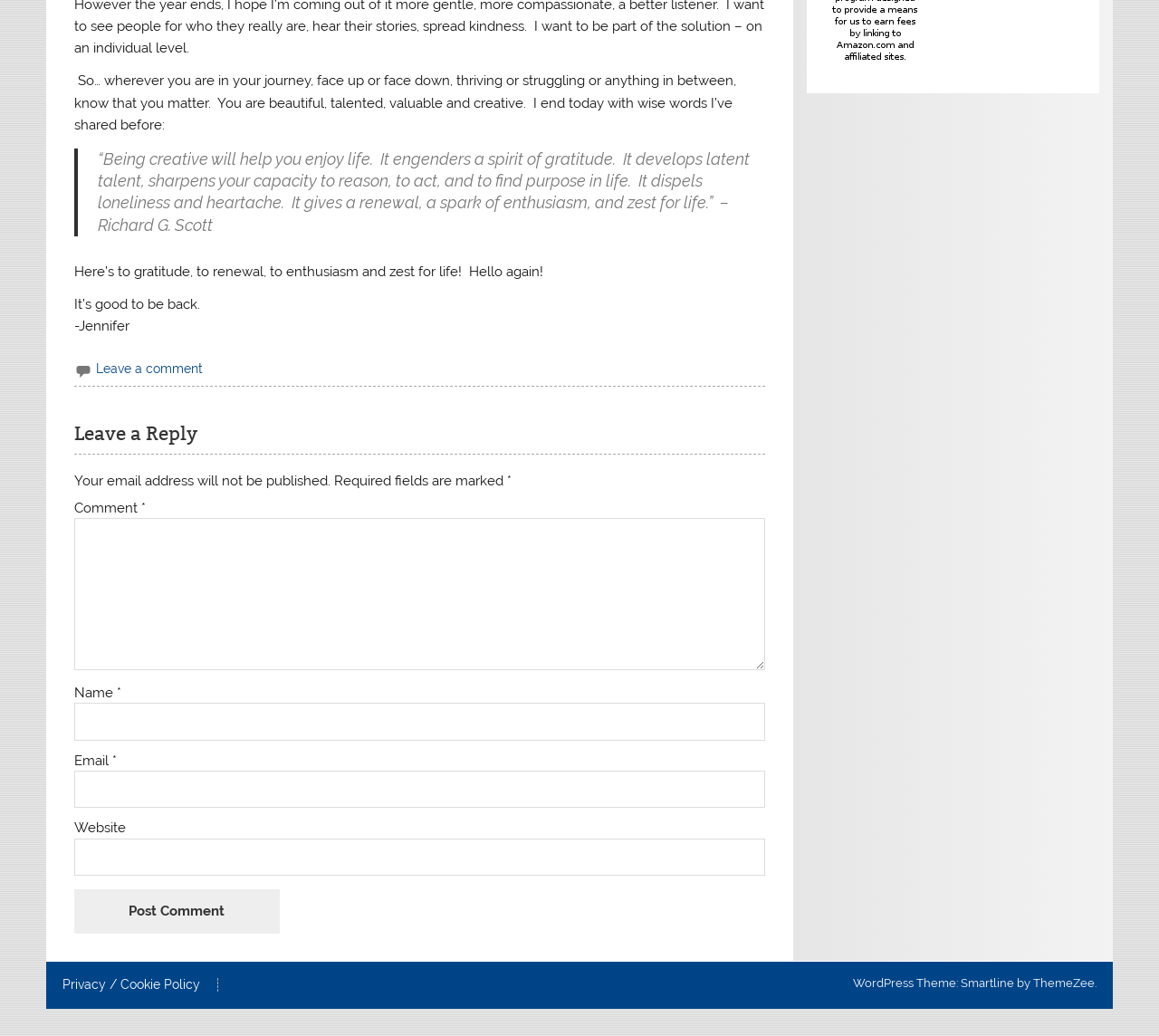Identify the bounding box coordinates of the element that should be clicked to fulfill this task: "Enter your name". The coordinates should be provided as four float numbers between 0 and 1, i.e., [left, top, right, bottom].

[0.064, 0.679, 0.66, 0.715]